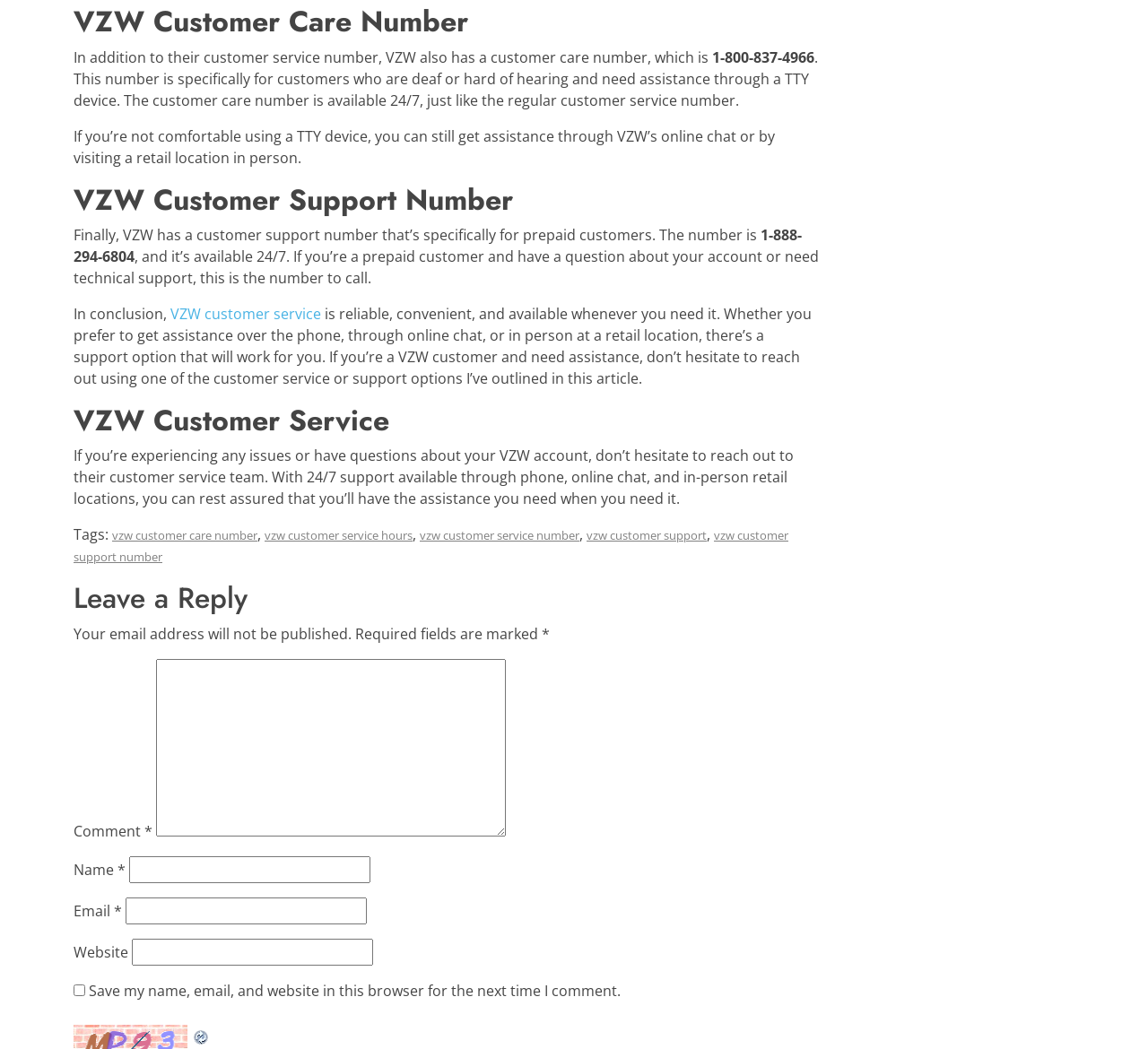Using the webpage screenshot, find the UI element described by alt="Refresh". Provide the bounding box coordinates in the format (top-left x, top-left y, bottom-right x, bottom-right y), ensuring all values are floating point numbers between 0 and 1.

[0.167, 0.98, 0.184, 0.997]